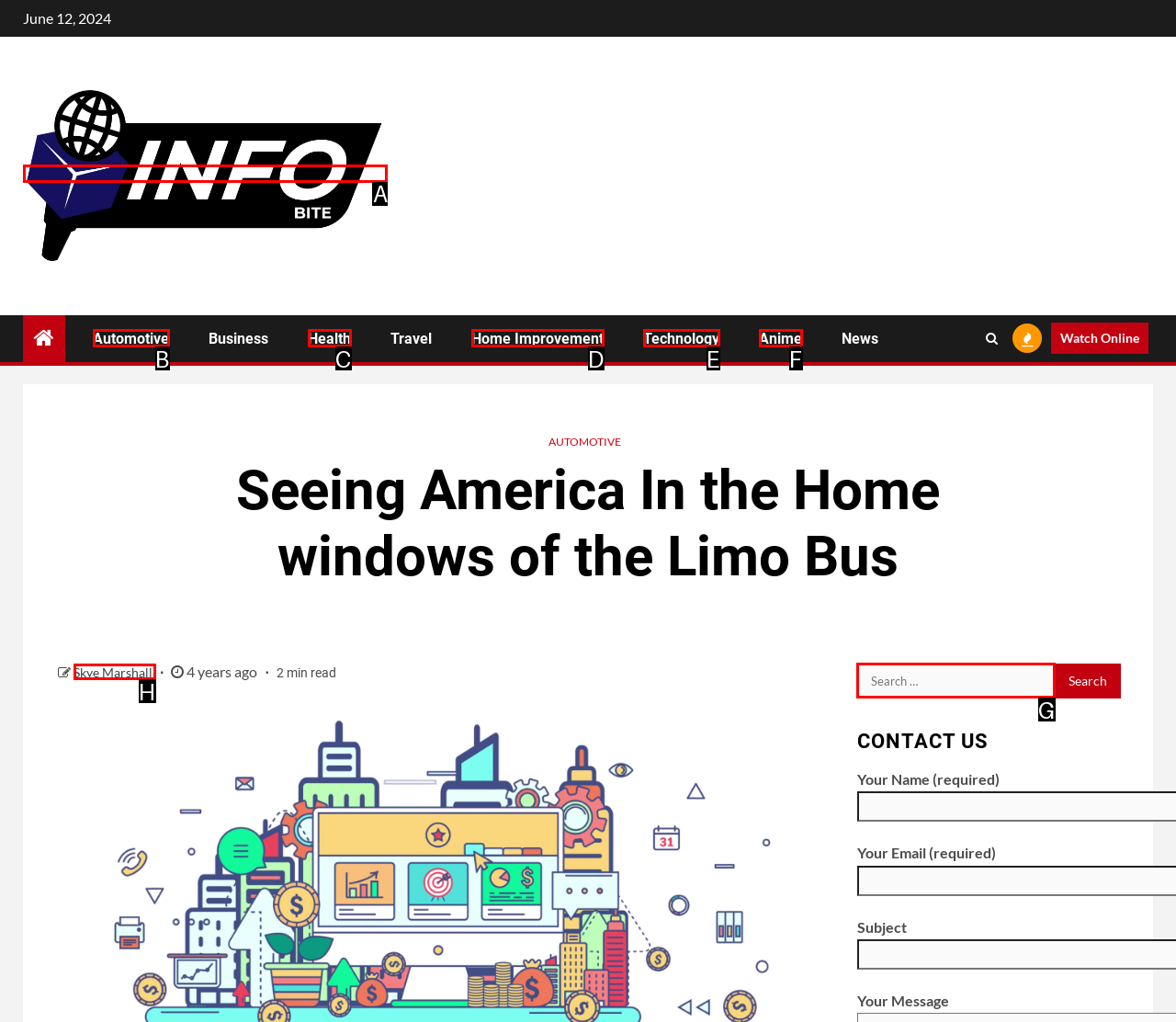Determine which HTML element matches the given description: Home Improvement. Provide the corresponding option's letter directly.

D